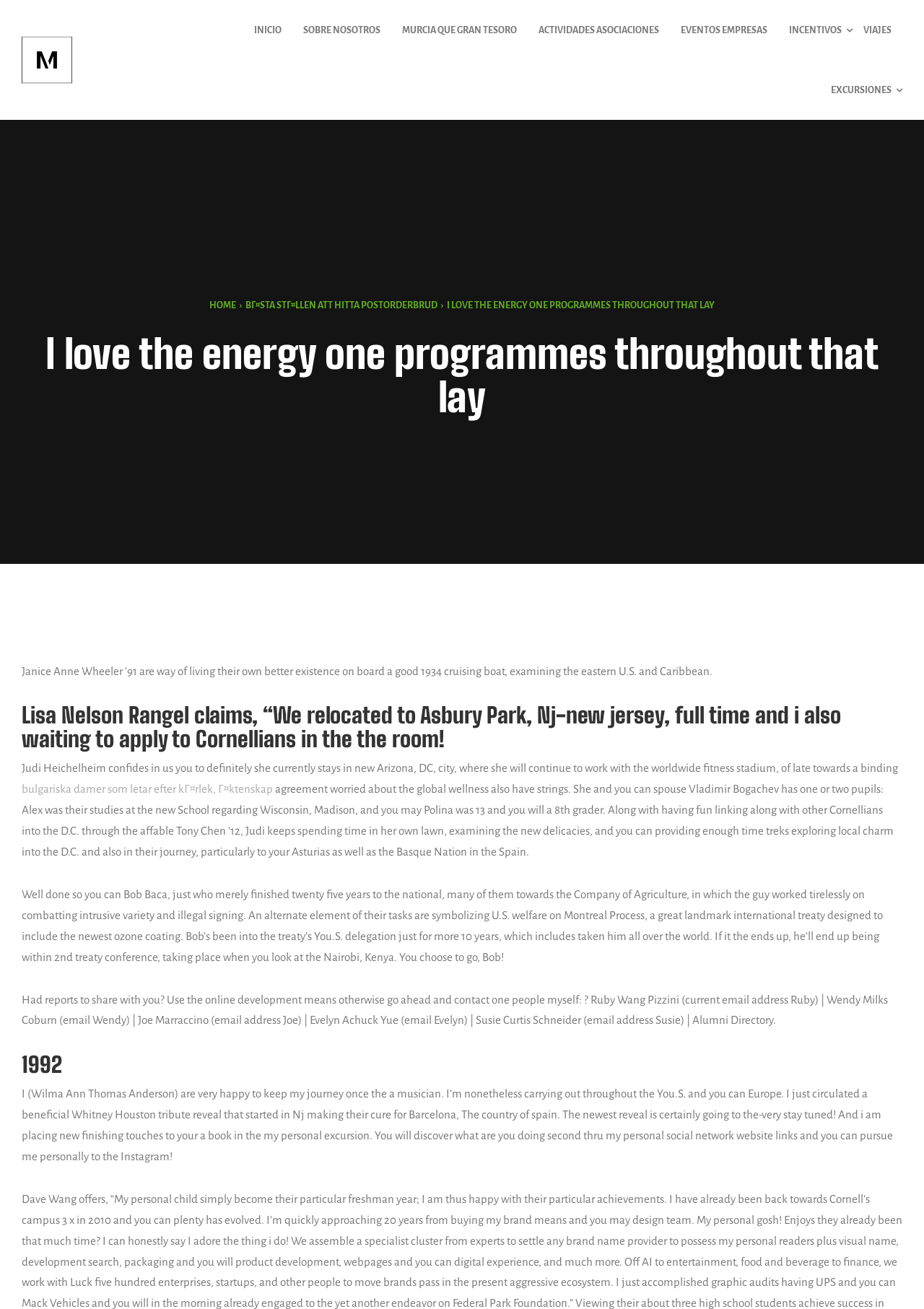Locate the bounding box coordinates of the clickable element to fulfill the following instruction: "Click the logo link". Provide the coordinates as four float numbers between 0 and 1 in the format [left, top, right, bottom].

[0.023, 0.025, 0.078, 0.067]